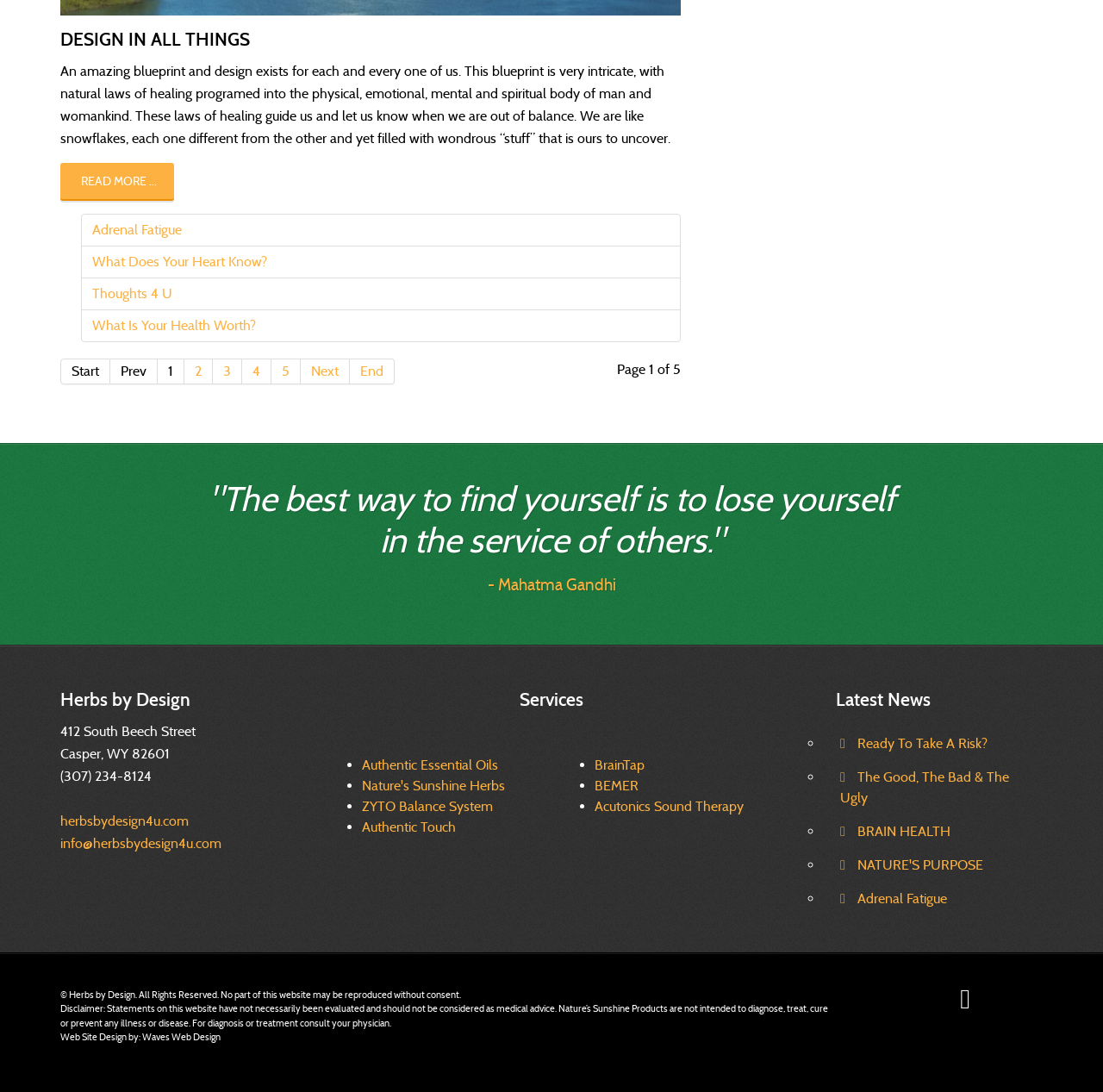Use a single word or phrase to answer the question: What is the purpose of the 'ZYTO Balance System'?

Not specified